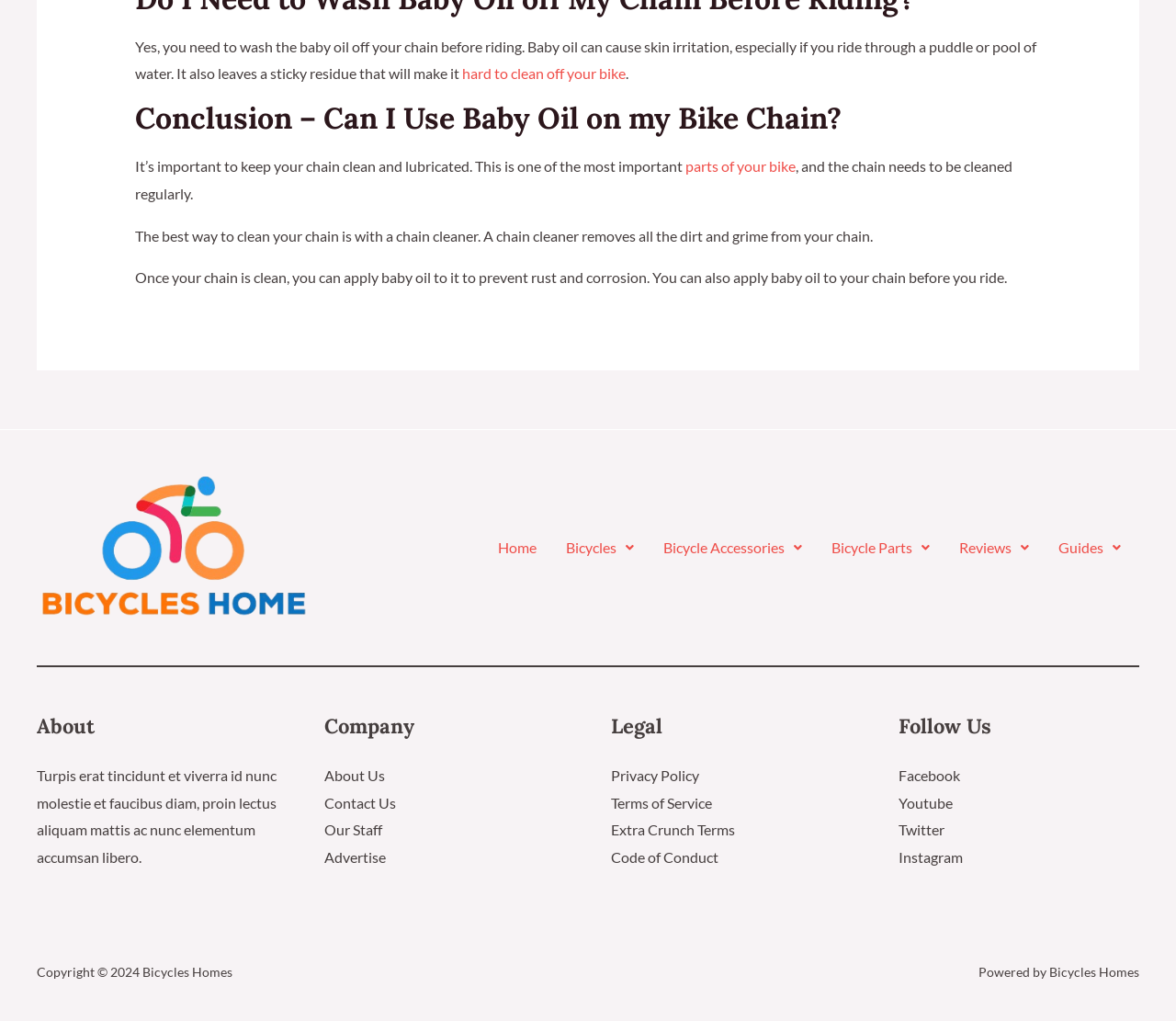Find the bounding box coordinates for the element that must be clicked to complete the instruction: "Click the 'Facebook' link". The coordinates should be four float numbers between 0 and 1, indicated as [left, top, right, bottom].

[0.764, 0.751, 0.816, 0.768]